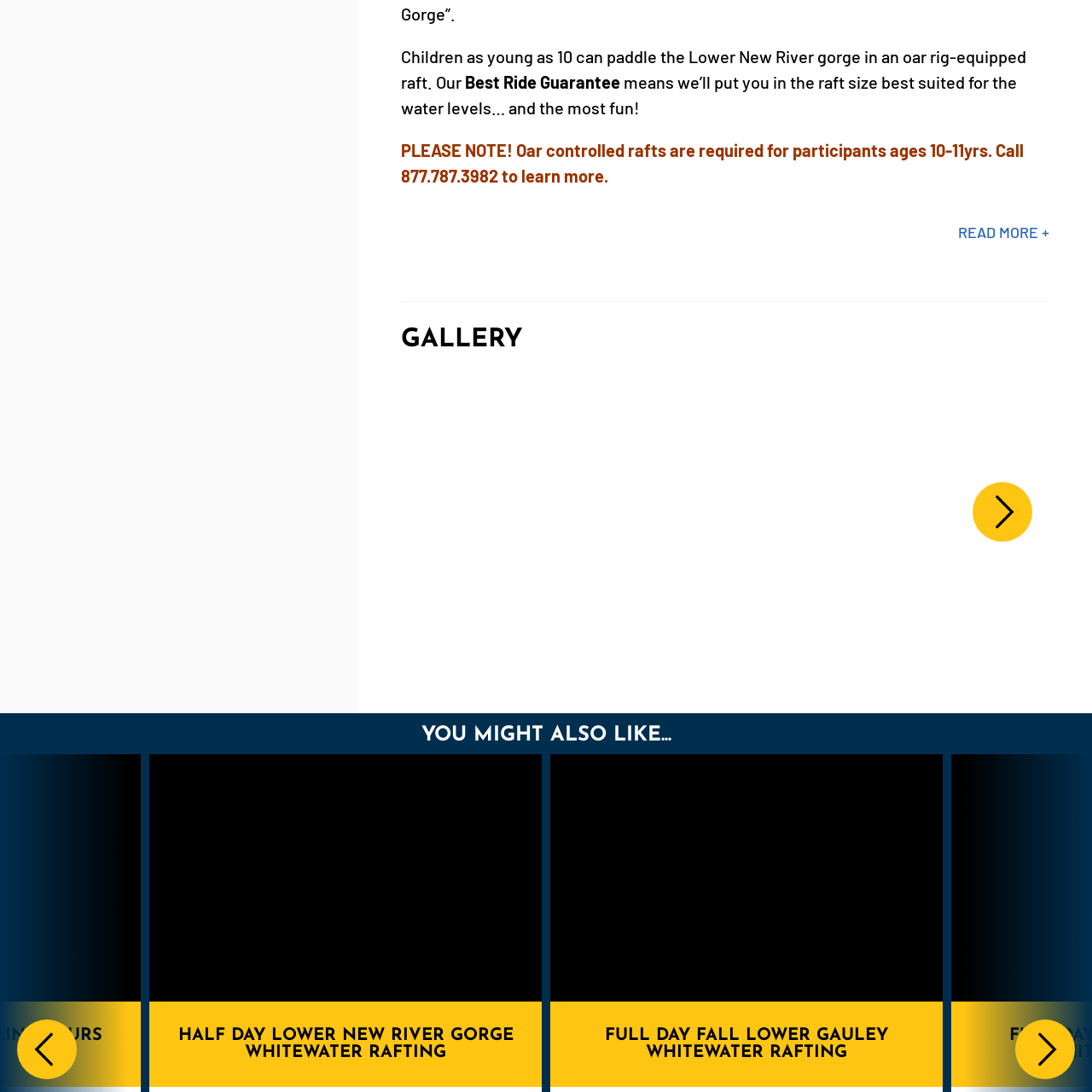Who organized the whitewater rafting trip?
Direct your attention to the image bordered by the red bounding box and answer the question in detail, referencing the image.

The caption states that the action scene is from a whitewater rafting trip organized by ACE Adventure Resort. Therefore, the organizer of the trip is ACE Adventure Resort.